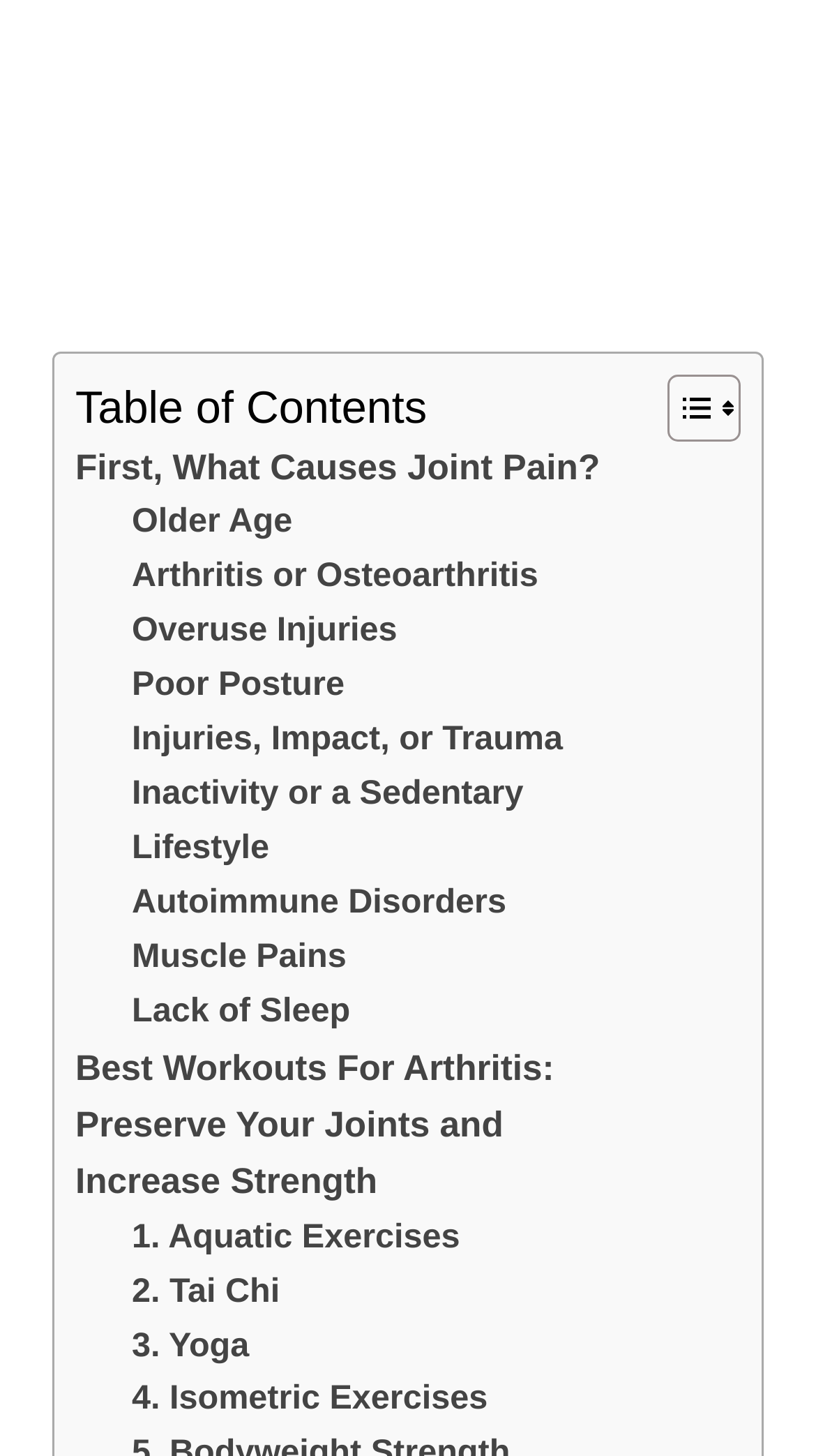What is the last link in the table of contents?
Answer the question with a single word or phrase derived from the image.

Isometric Exercises